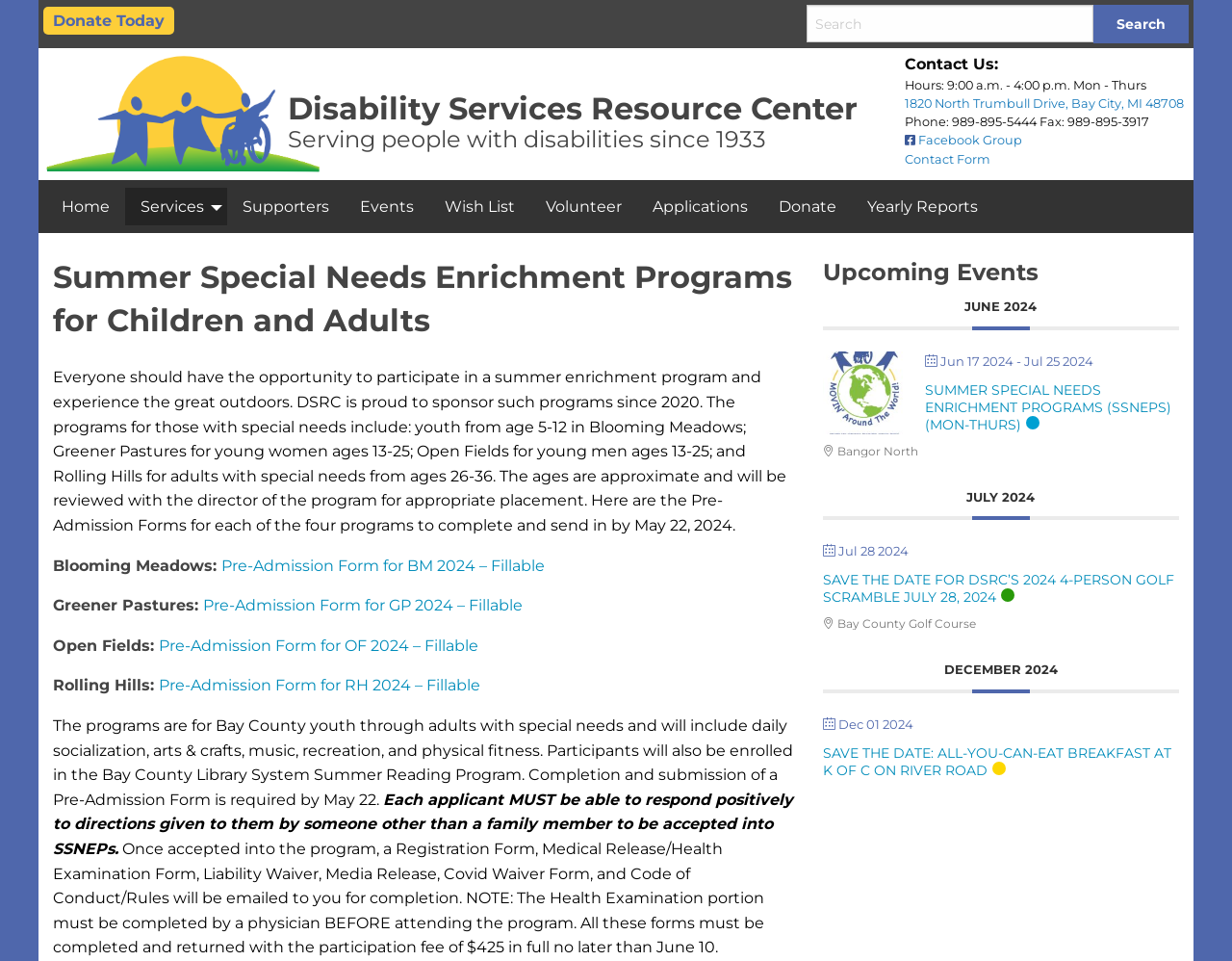What is the phone number of the organization?
Provide a detailed and extensive answer to the question.

I found the answer by looking at the StaticText element 'Phone: 989-895-5444 Fax: 989-895-3917' which is located under the 'Contact Us:' heading. This suggests that the phone number of the organization is 989-895-5444.